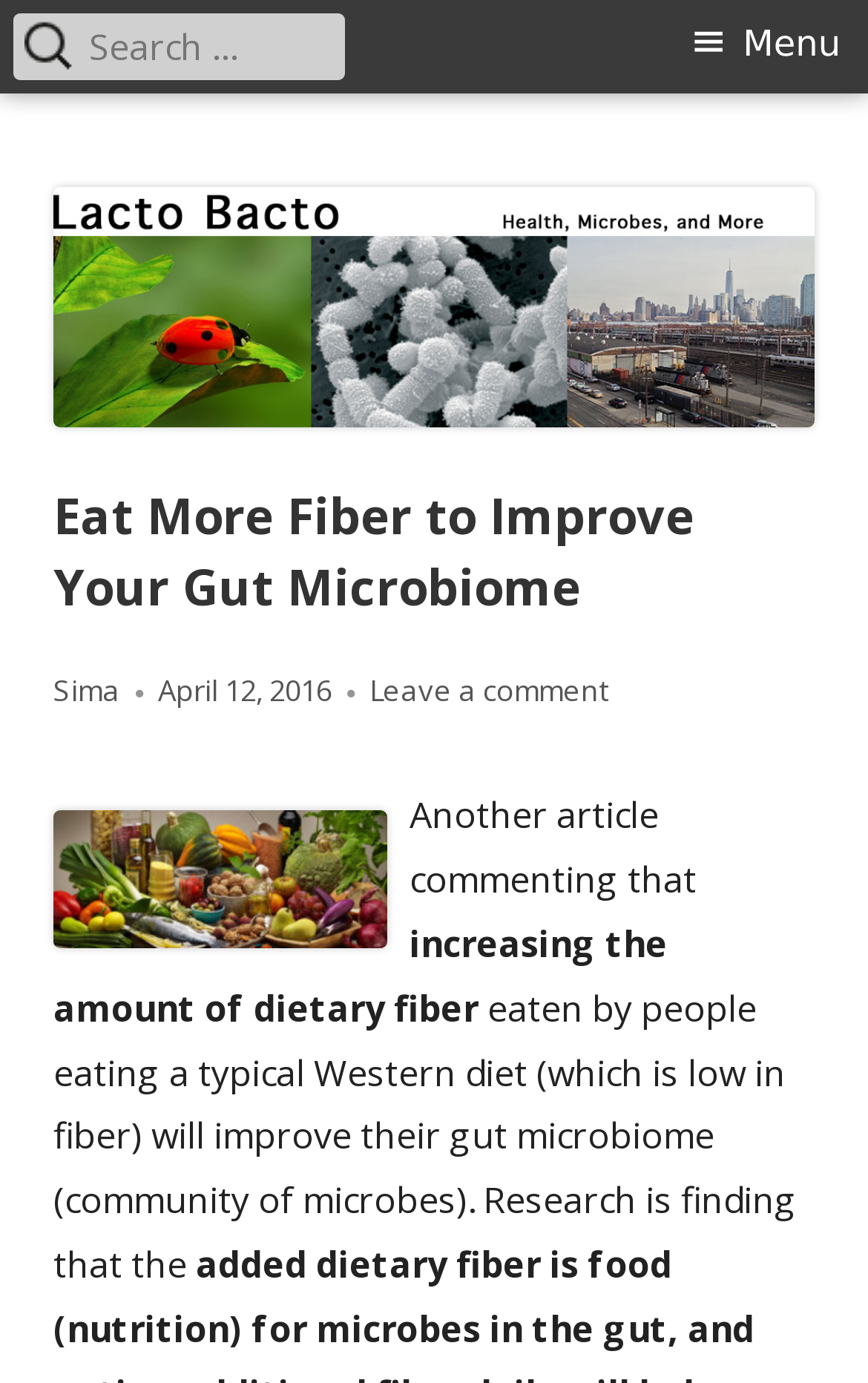When was the article published?
Look at the screenshot and give a one-word or phrase answer.

April 12, 2016